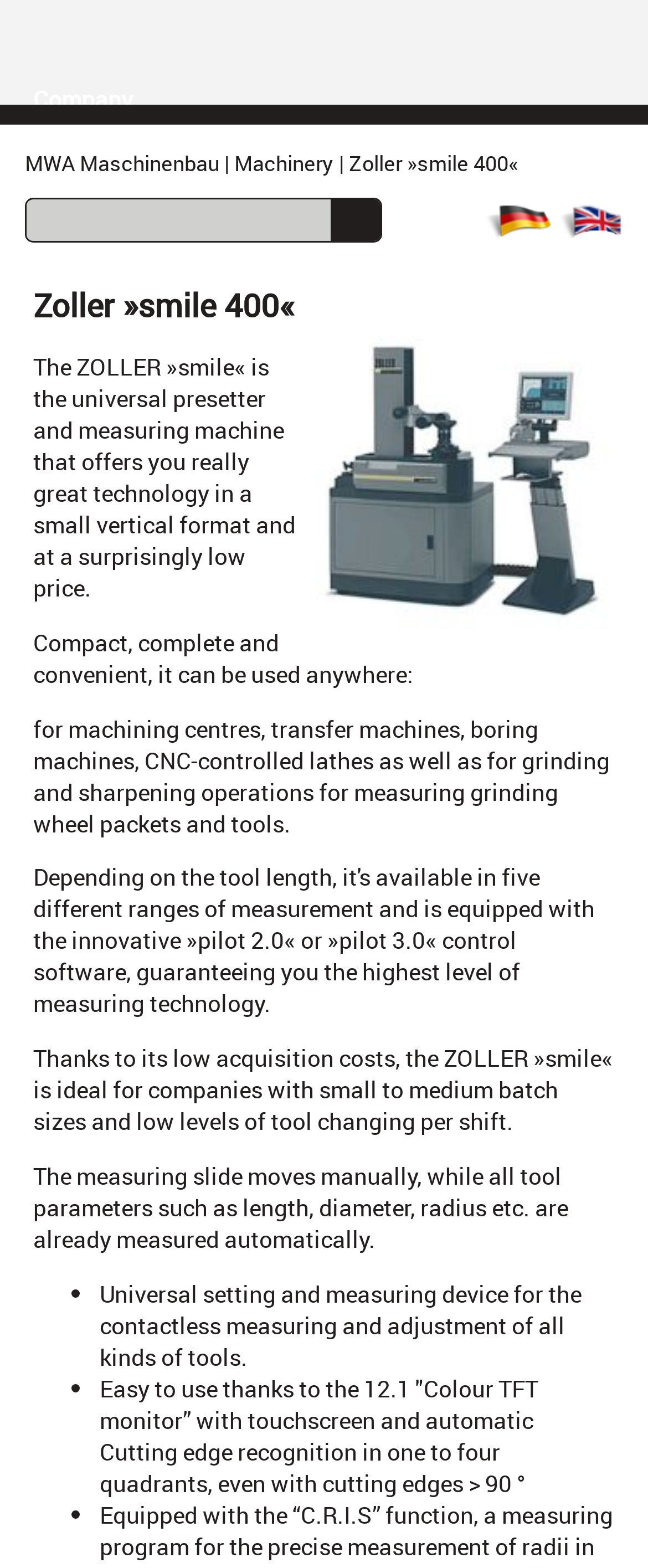Give a one-word or one-phrase response to the question:
What is the function of the measuring slide?

Moves manually